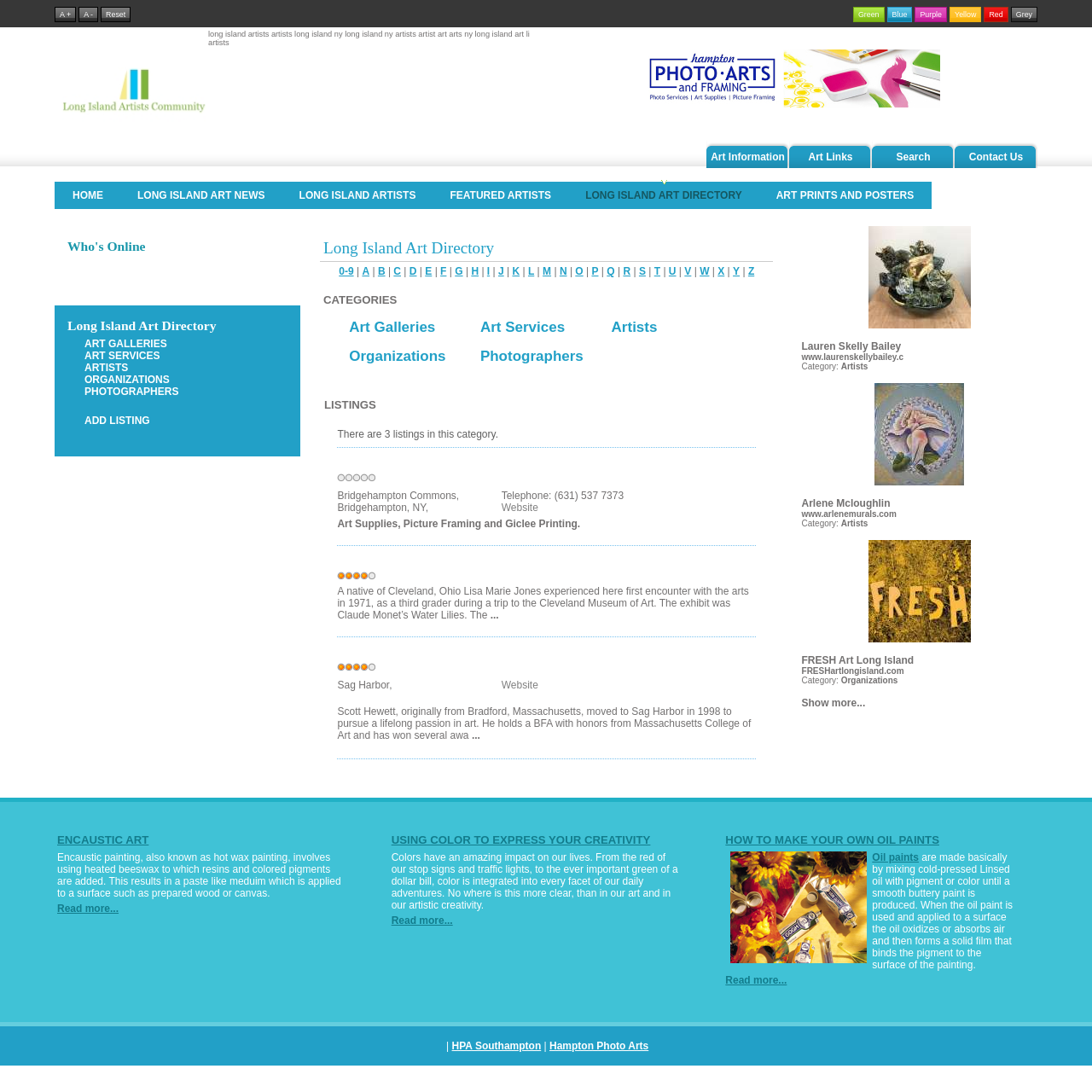Specify the bounding box coordinates of the element's region that should be clicked to achieve the following instruction: "Search for art". The bounding box coordinates consist of four float numbers between 0 and 1, in the format [left, top, right, bottom].

[0.798, 0.125, 0.874, 0.167]